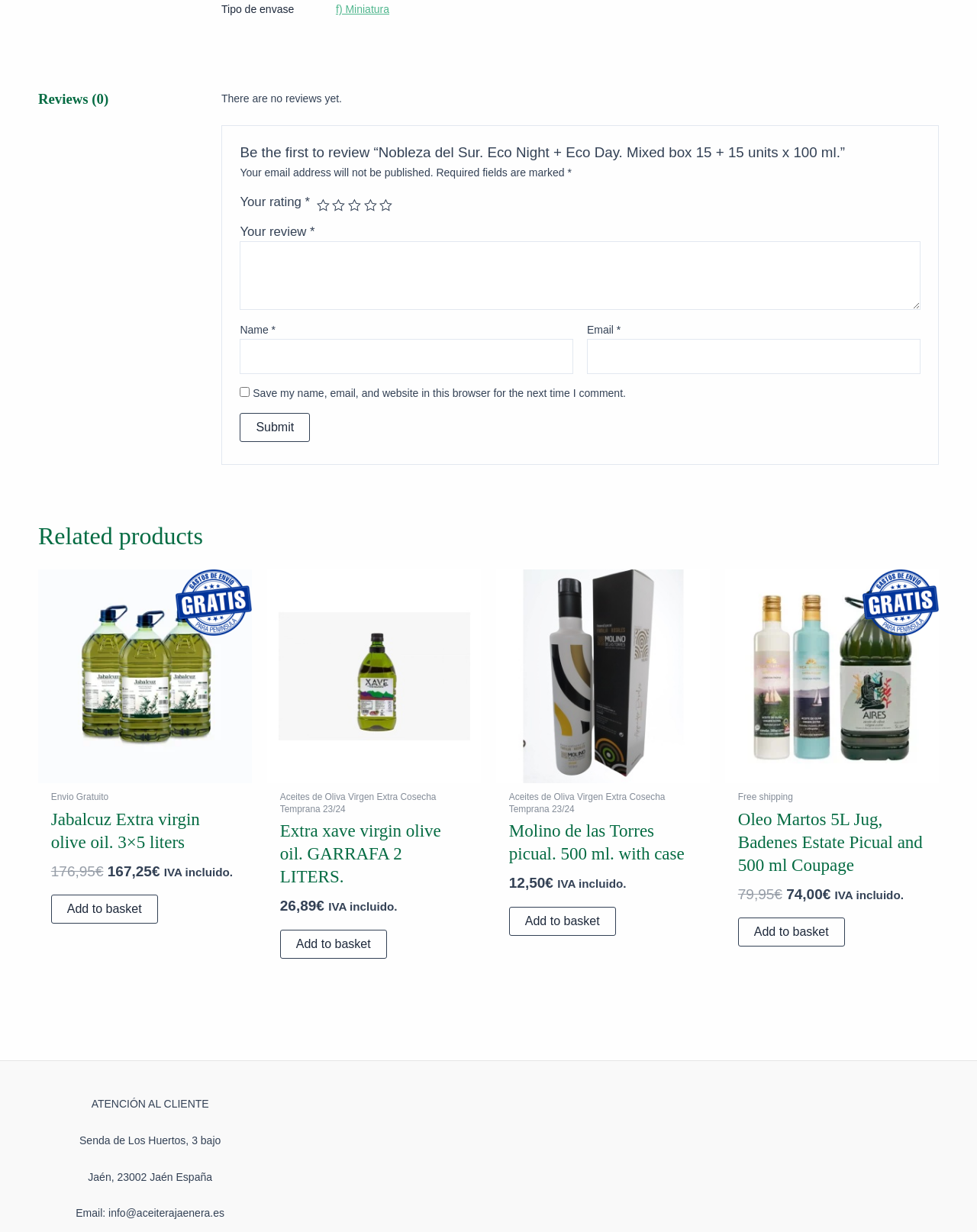Identify the bounding box coordinates for the UI element that matches this description: "Add to basket".

[0.287, 0.754, 0.396, 0.778]